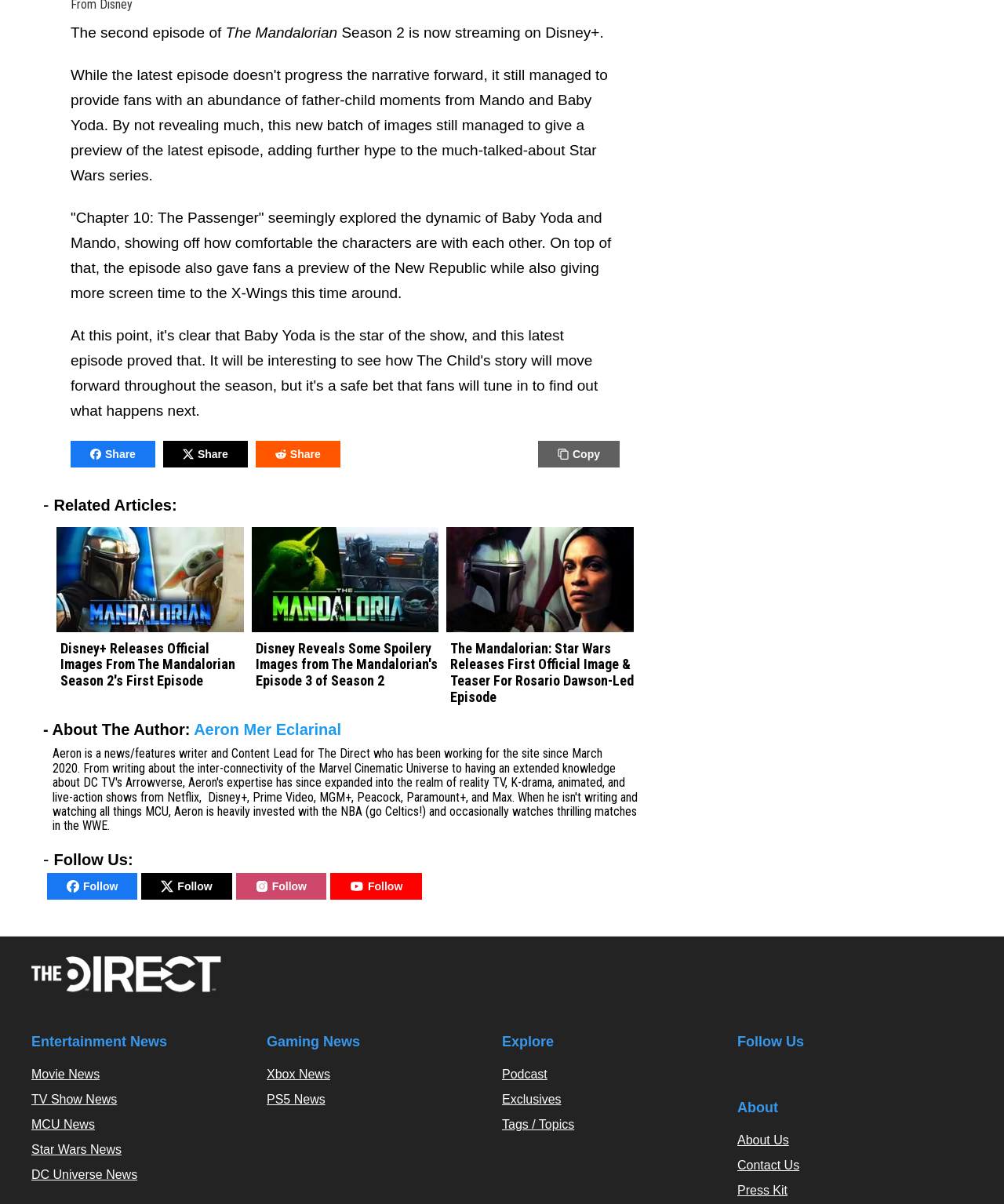Provide the bounding box coordinates of the UI element that matches the description: "member".

None